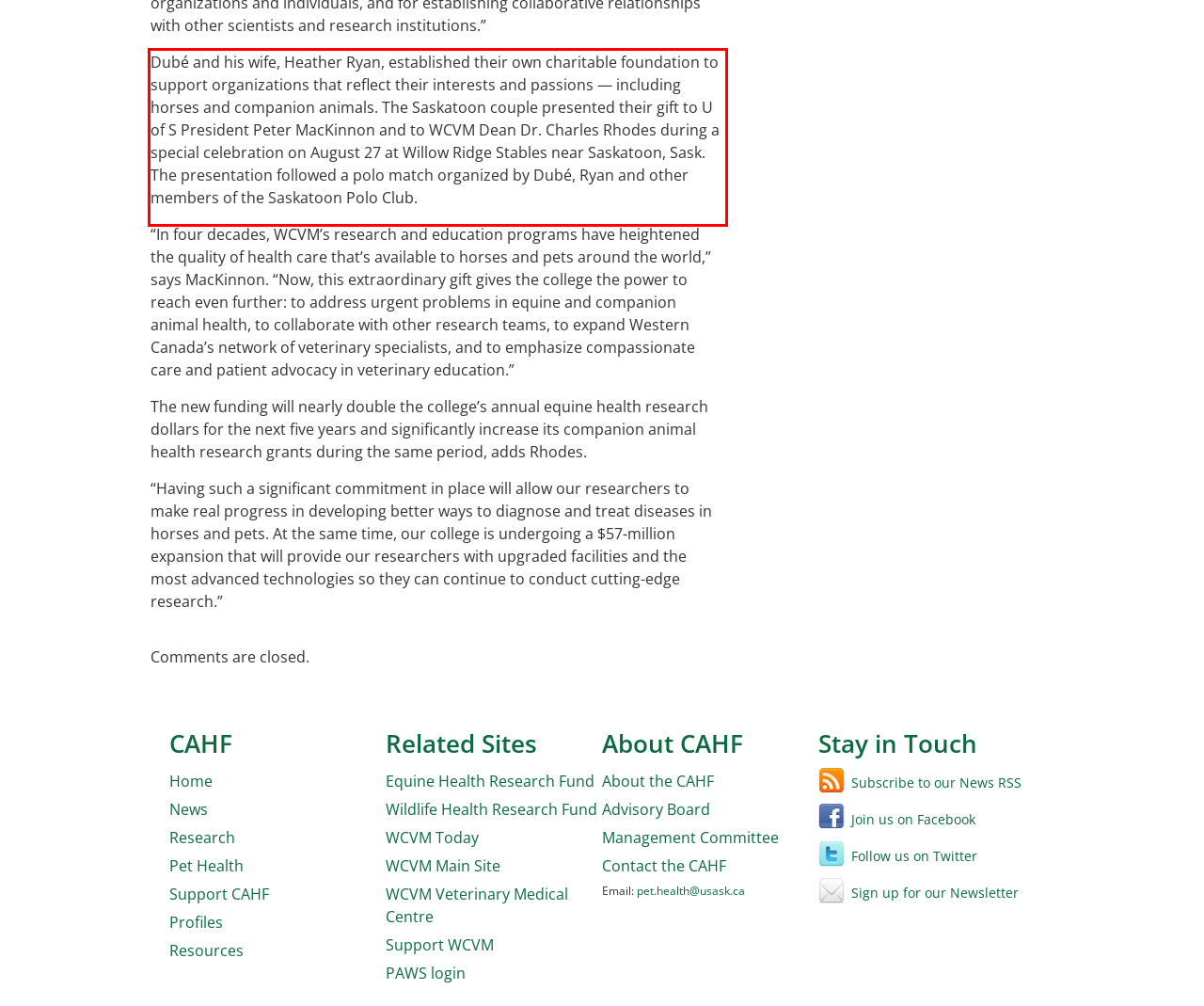Please examine the webpage screenshot containing a red bounding box and use OCR to recognize and output the text inside the red bounding box.

Dubé and his wife, Heather Ryan, established their own charitable foundation to support organizations that reflect their interests and passions — including horses and companion animals. The Saskatoon couple presented their gift to U of S President Peter MacKinnon and to WCVM Dean Dr. Charles Rhodes during a special celebration on August 27 at Willow Ridge Stables near Saskatoon, Sask. The presentation followed a polo match organized by Dubé, Ryan and other members of the Saskatoon Polo Club.